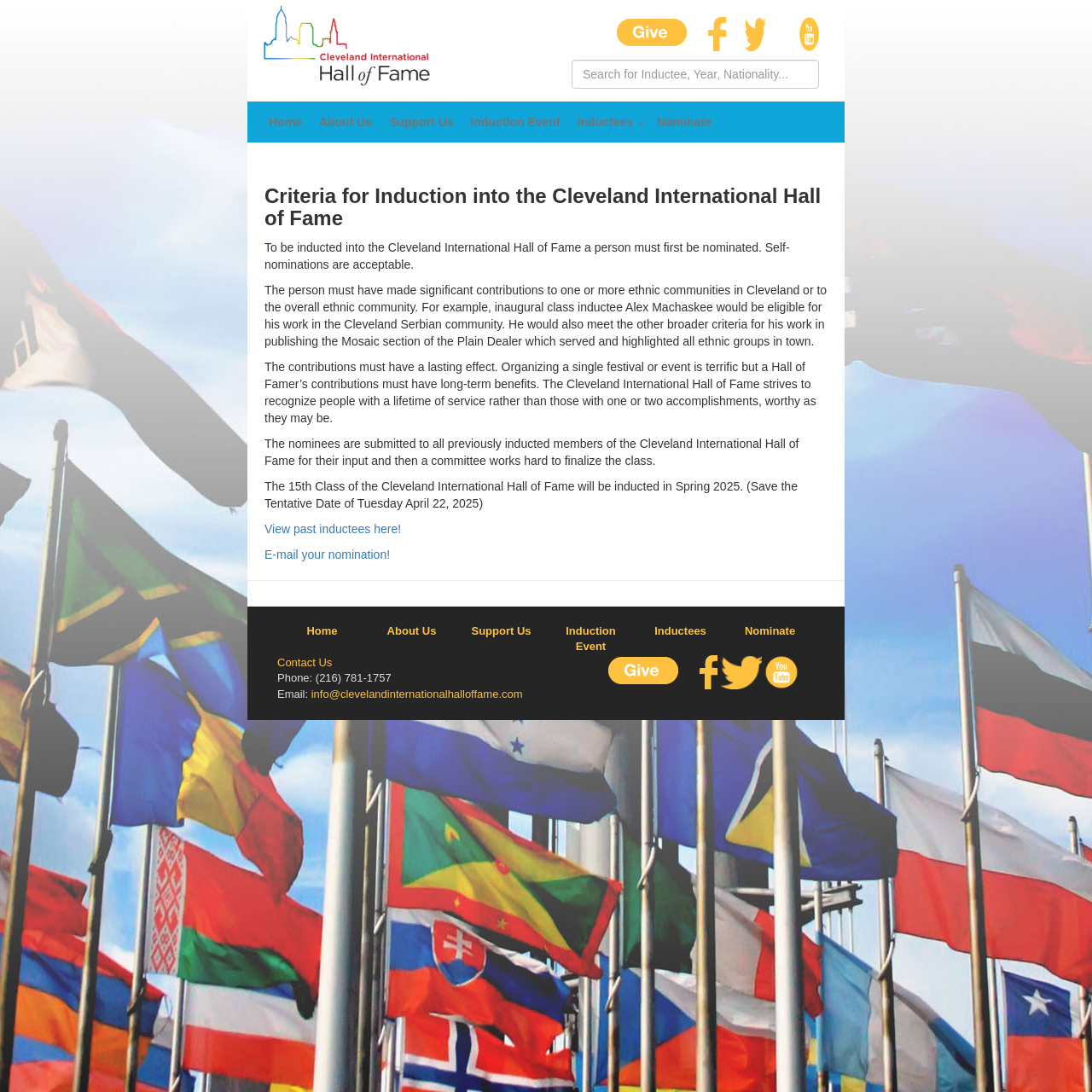Bounding box coordinates are specified in the format (top-left x, top-left y, bottom-right x, bottom-right y). All values are floating point numbers bounded between 0 and 1. Please provide the bounding box coordinate of the region this sentence describes: View past inductees here!

[0.242, 0.478, 0.367, 0.49]